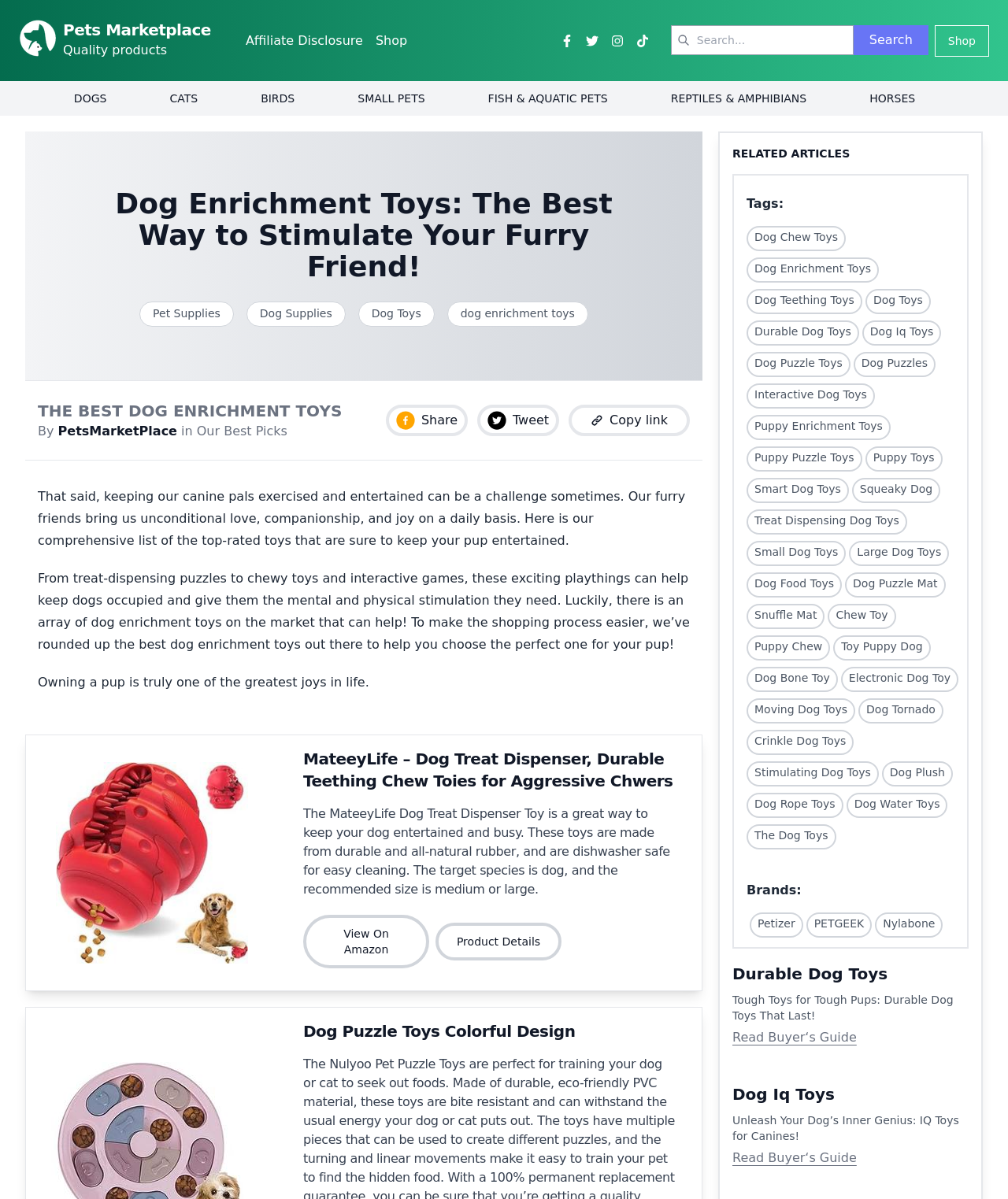Detail the features and information presented on the webpage.

This webpage is about dog enrichment toys, providing information and reviews to help dog owners choose the best toys for their pets. At the top of the page, there are several links to other sections of the website, including "Pets Marketplace Quality products", "Affiliate Disclosure", and "Shop". Below these links, there is a search bar where users can input keywords to find specific products.

On the left side of the page, there are links to different categories of pets, including dogs, cats, birds, small pets, fish and aquatic pets, reptiles and amphibians, and horses. 

The main content of the page starts with a header that reads "Dog Enrichment Toys: The Best Way to Stimulate Your Furry Friend!" followed by a brief introduction to the importance of keeping dogs entertained and exercised. The text explains that the page will provide a comprehensive list of top-rated dog enrichment toys.

Below the introduction, there are several sections showcasing different dog toys, each with a heading, a brief description, and a link to view more information or purchase the product on Amazon. The first toy featured is the MateeyLife Dog Treat Dispenser, which is made from durable and natural rubber and is dishwasher safe. 

The page also includes a section titled "RELATED ARTICLES" with links to other articles related to dog toys and enrichment. At the bottom of the page, there are tags with links to specific topics, such as dog chew toys, dog enrichment toys, and interactive dog toys.

Throughout the page, there are several images of dog toys and a few social media buttons, allowing users to share the content on Facebook and Twitter.